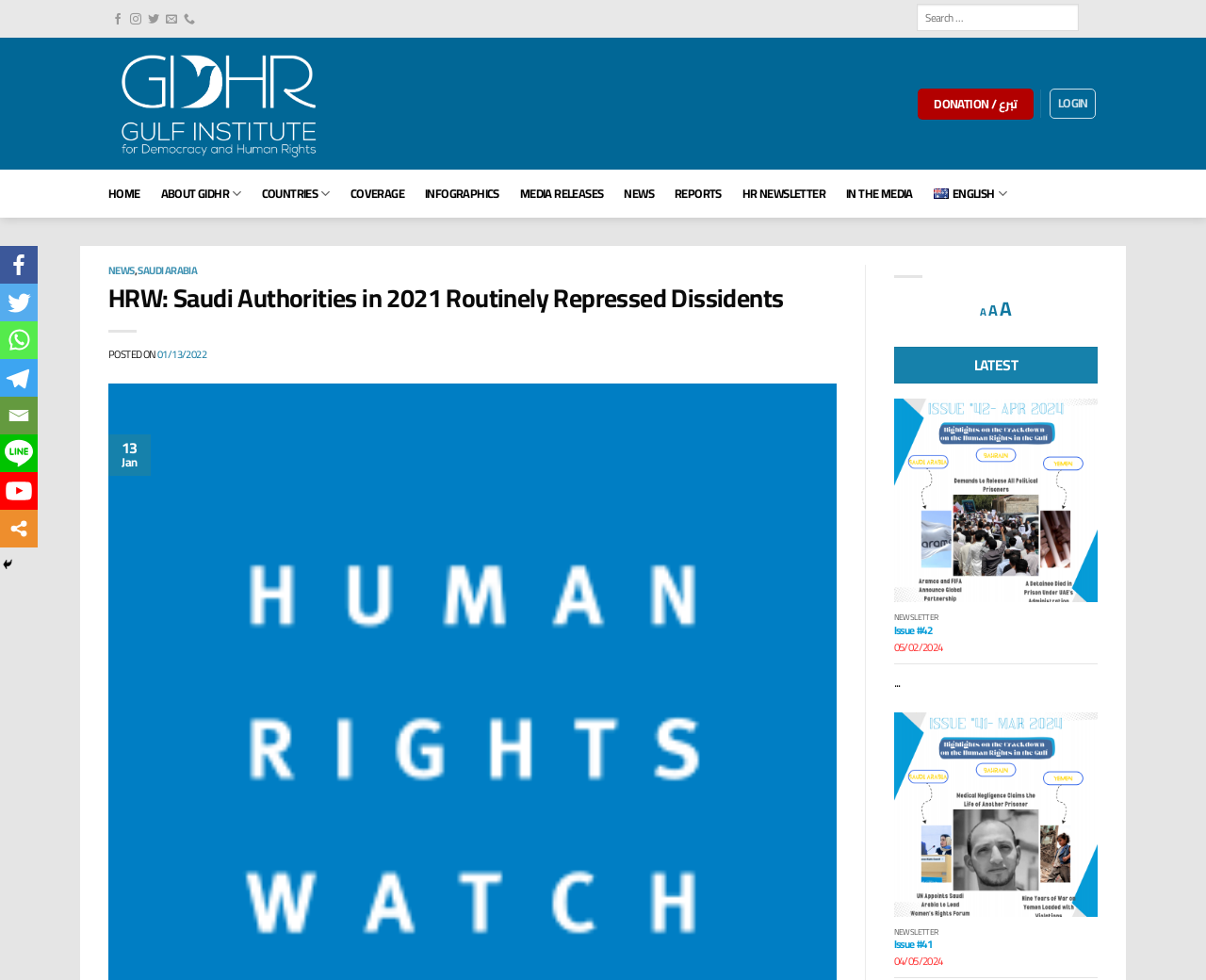Identify the bounding box for the UI element specified in this description: "Donation / تبرع". The coordinates must be four float numbers between 0 and 1, formatted as [left, top, right, bottom].

[0.761, 0.09, 0.857, 0.122]